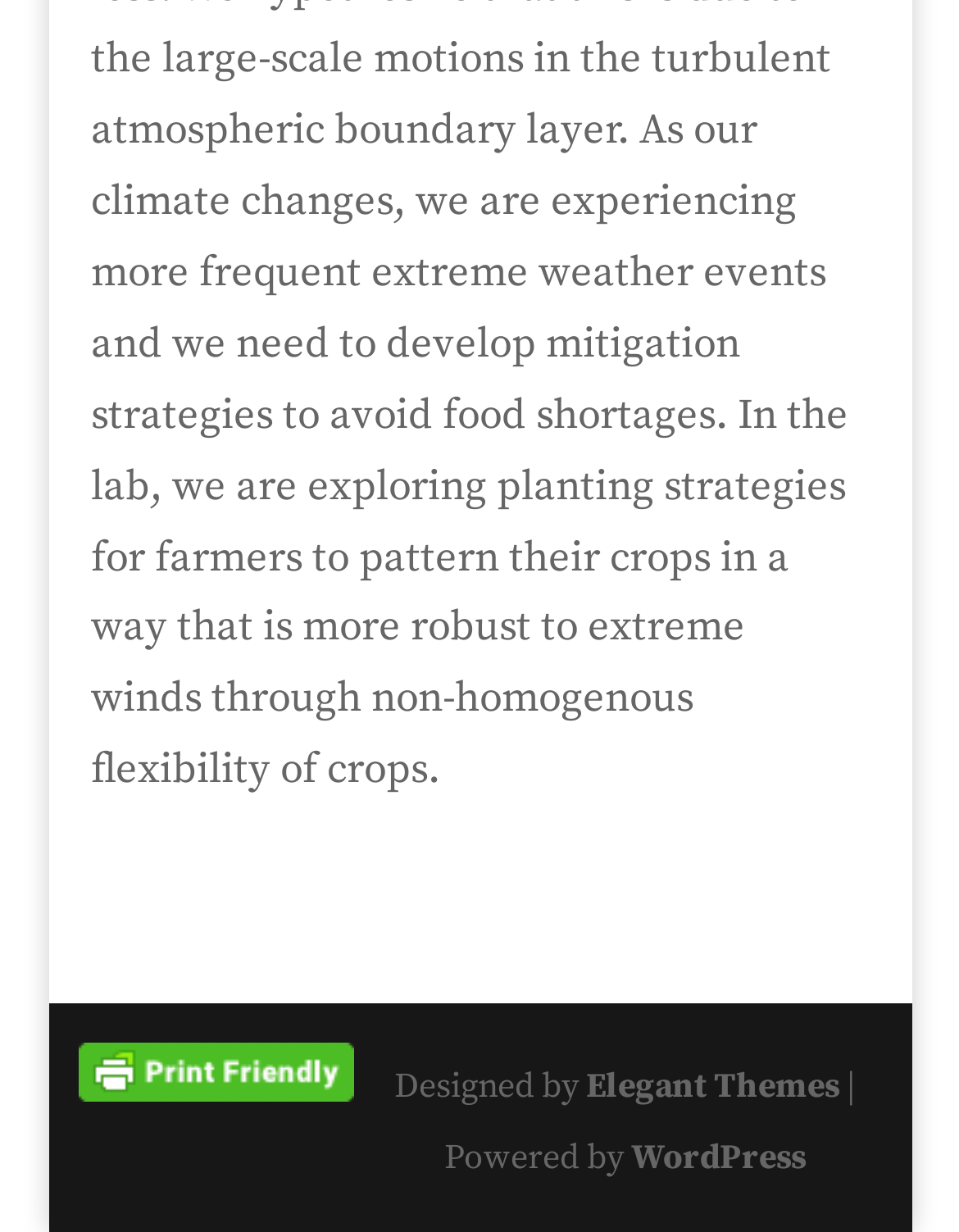Bounding box coordinates are specified in the format (top-left x, top-left y, bottom-right x, bottom-right y). All values are floating point numbers bounded between 0 and 1. Please provide the bounding box coordinate of the region this sentence describes: September 2013

None